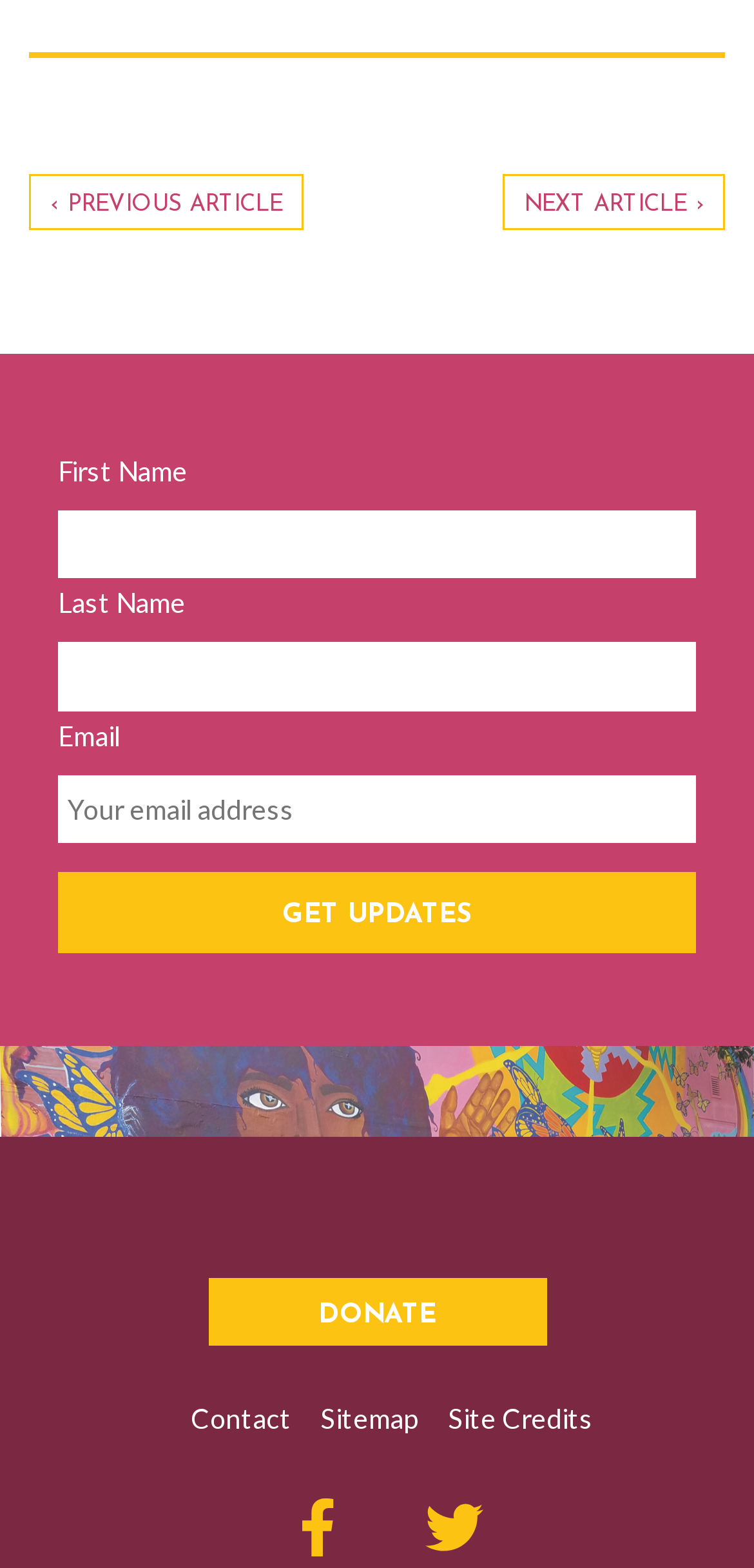What social media platforms are linked on the webpage?
Please interpret the details in the image and answer the question thoroughly.

The webpage contains links to social media platforms at the bottom, specifically Facebook and Twitter. These links are likely used to connect users to the website's social media presence.